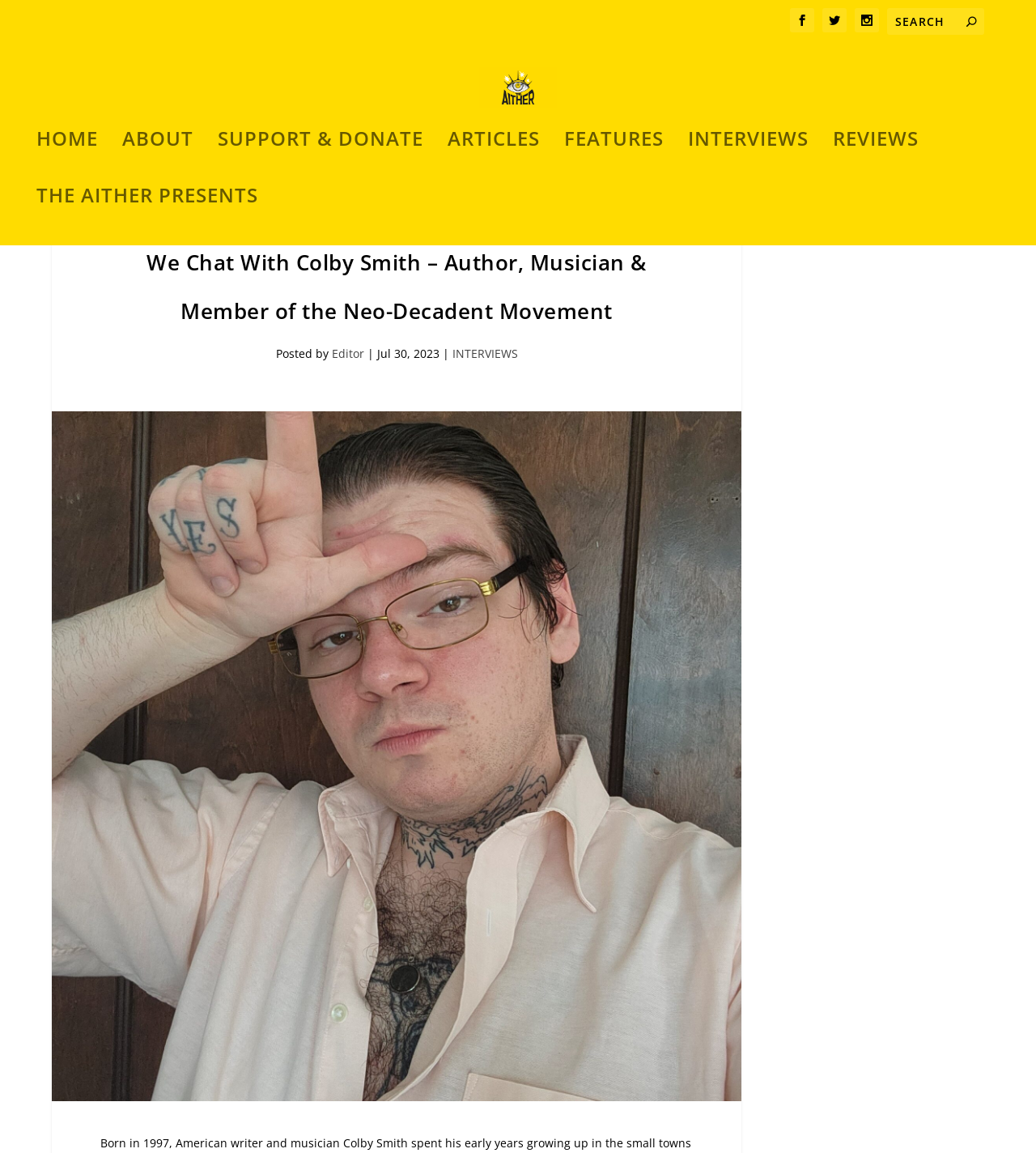Please find the bounding box coordinates (top-left x, top-left y, bottom-right x, bottom-right y) in the screenshot for the UI element described as follows: name="s" placeholder="Search" title="Search for:"

[0.856, 0.007, 0.95, 0.03]